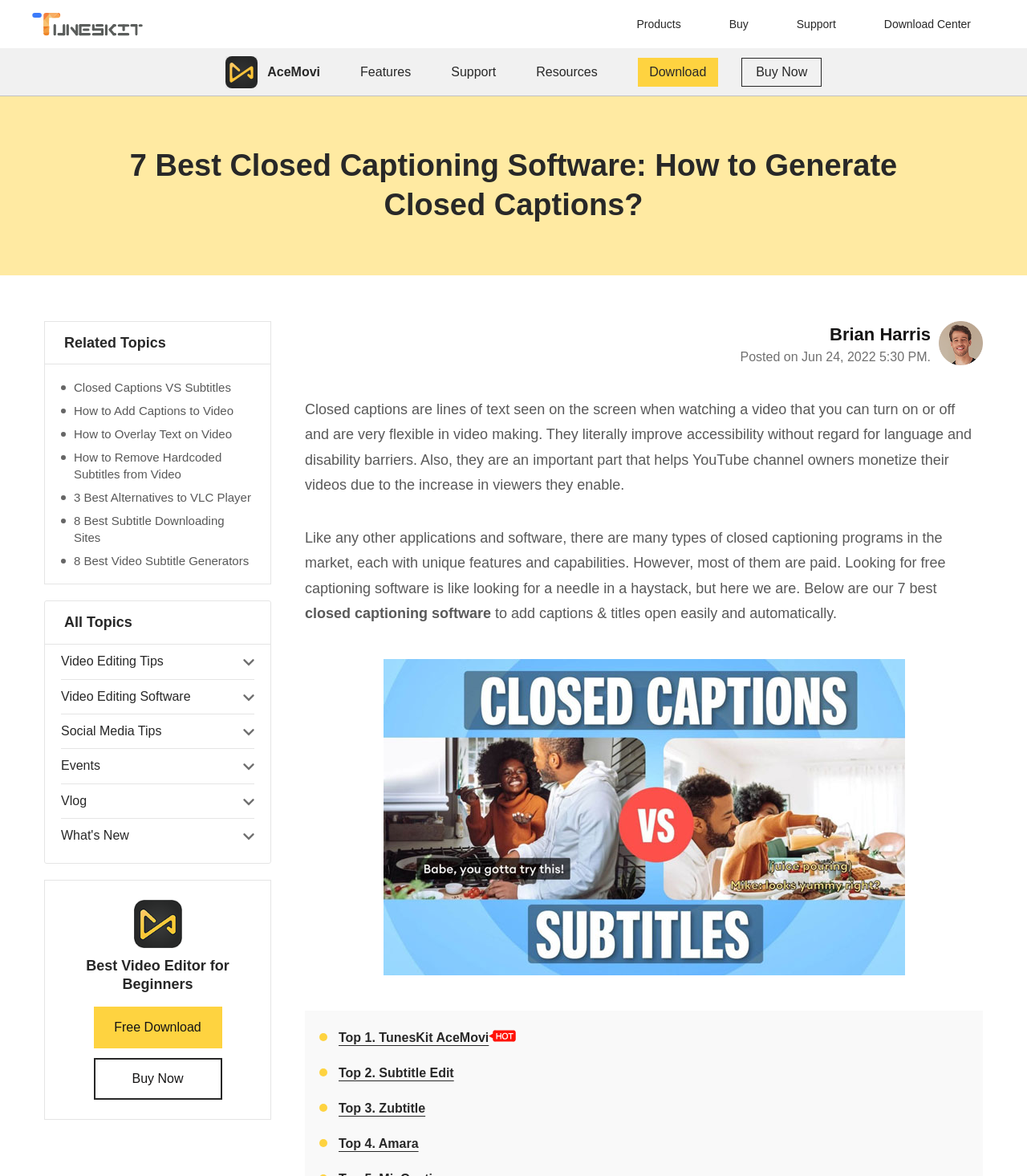Using the element description: "Video Editing Tips", determine the bounding box coordinates. The coordinates should be in the format [left, top, right, bottom], with values between 0 and 1.

[0.059, 0.548, 0.248, 0.577]